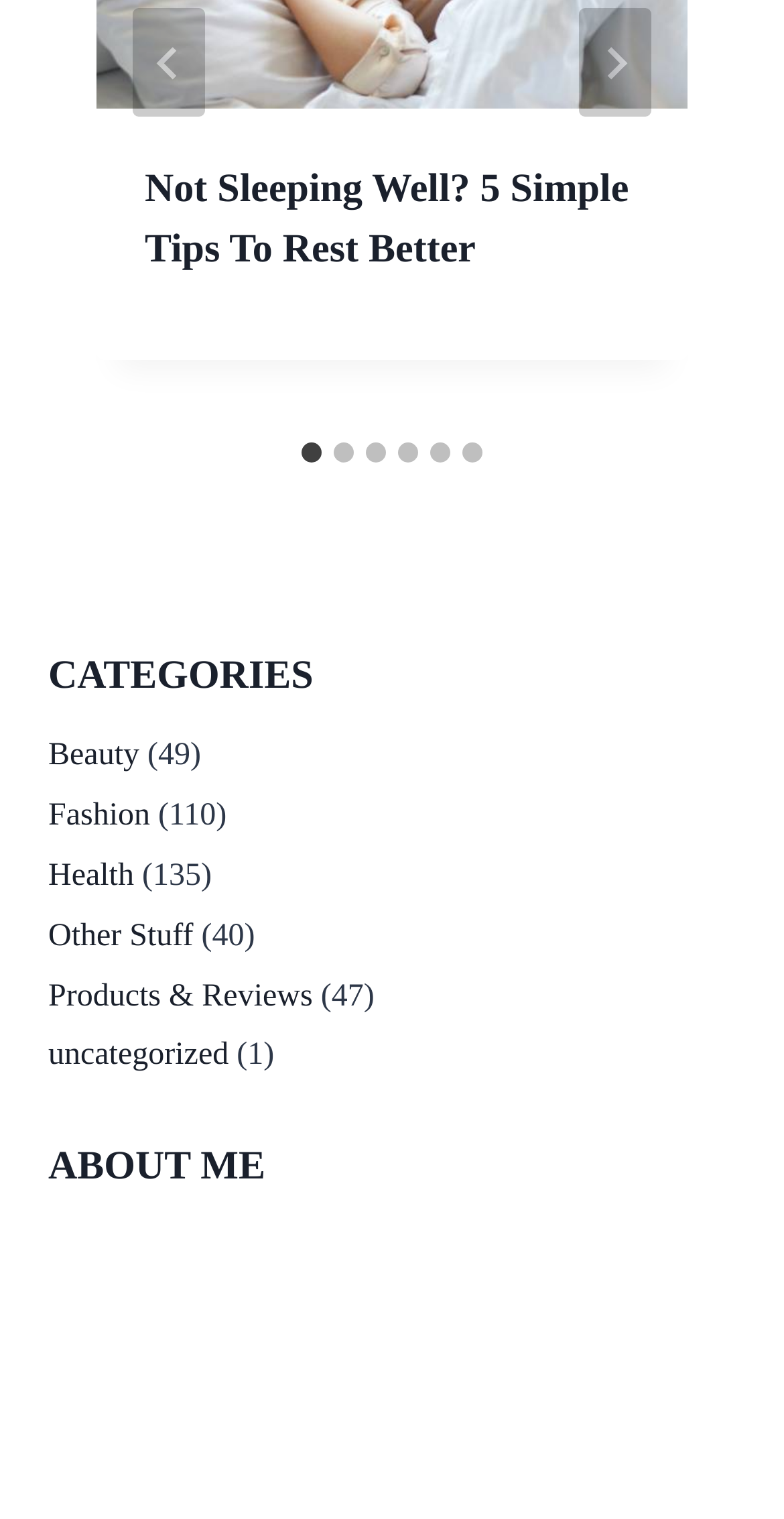Refer to the screenshot and answer the following question in detail:
How many slides are available?

The number of slides can be determined by counting the number of tab elements with text starting with 'Go to slide' which are children of the tablist element. There are 6 such elements, indicating 6 slides.